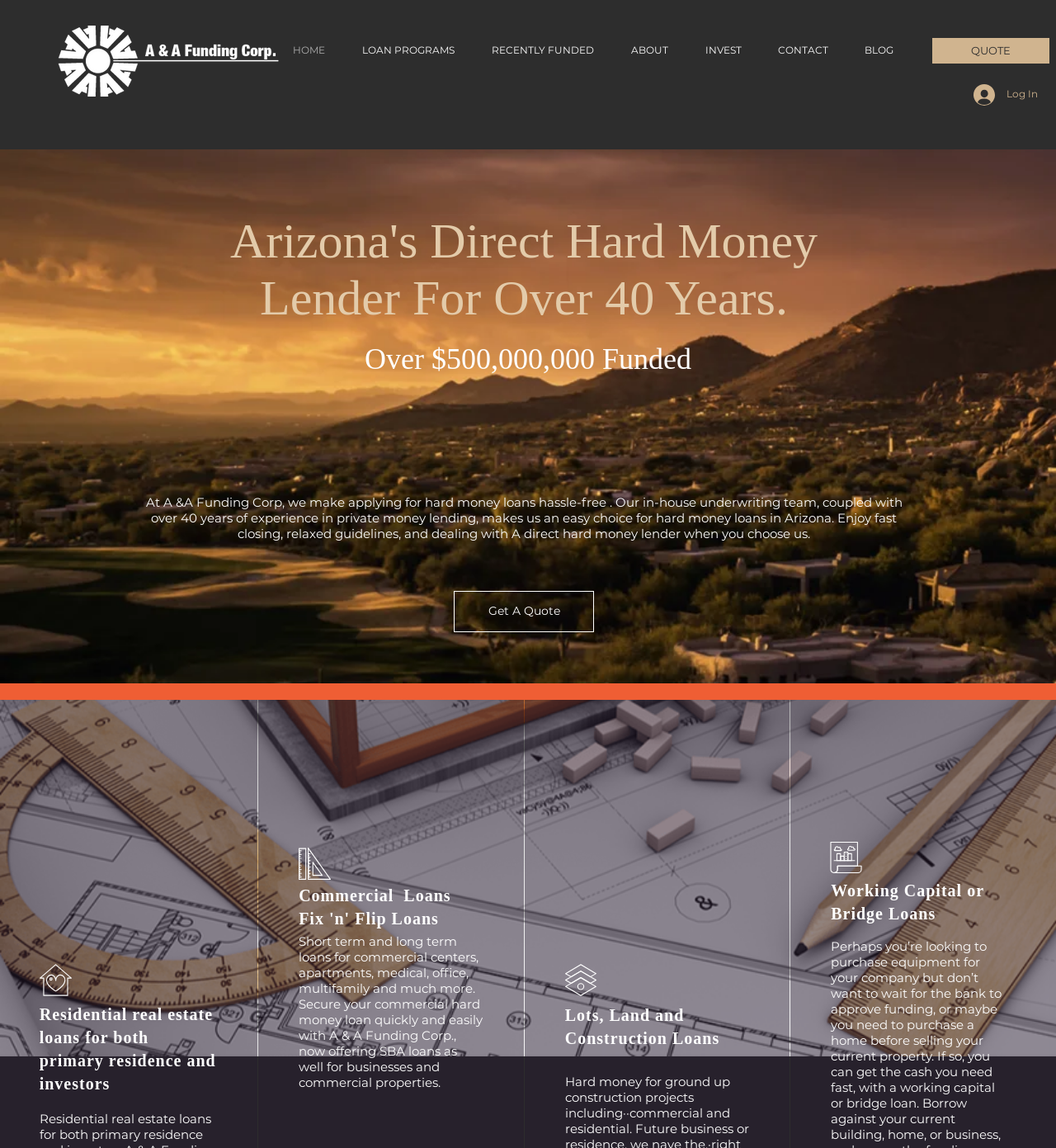Respond to the question below with a single word or phrase:
What types of properties can be financed with A&A Funding Corp's commercial loans?

Commercial centers, apartments, medical, office, multi-family